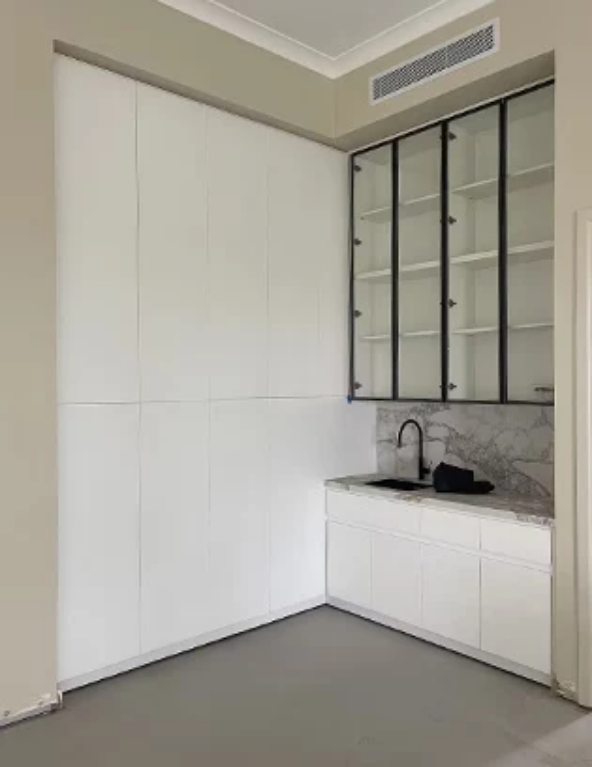Answer the question with a brief word or phrase:
What material is the countertop made of?

Marble